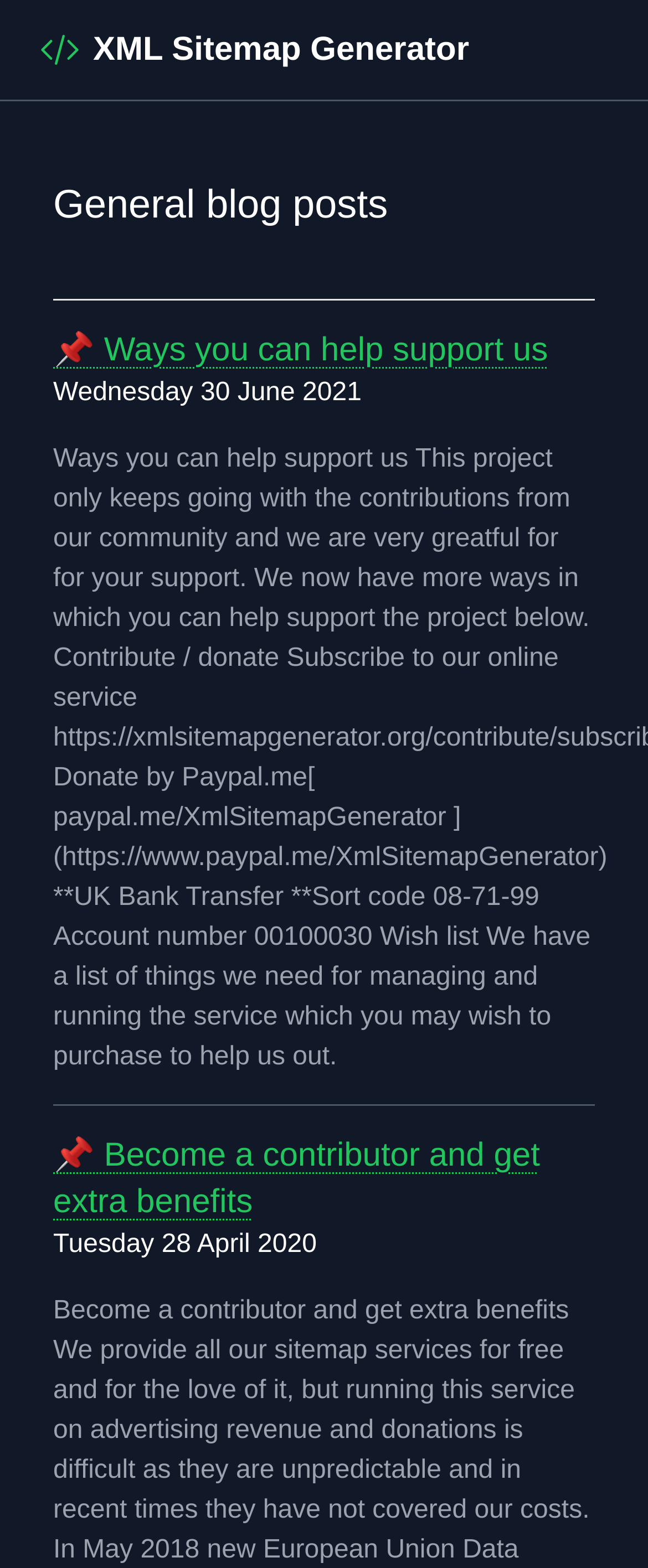Answer with a single word or phrase: 
How many links are there in the webpage?

3